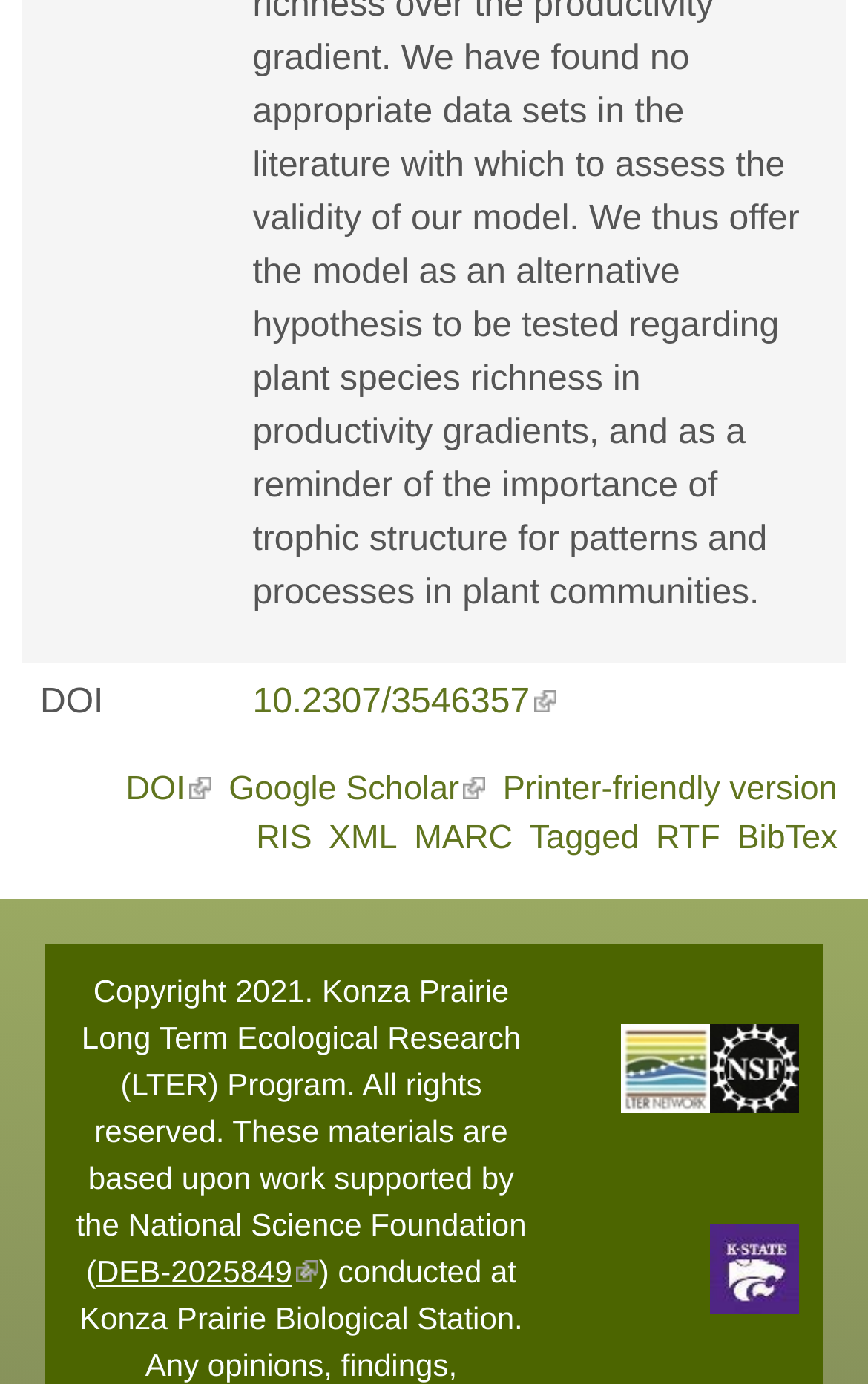Provide a short, one-word or phrase answer to the question below:
How many link options are available for citation?

6